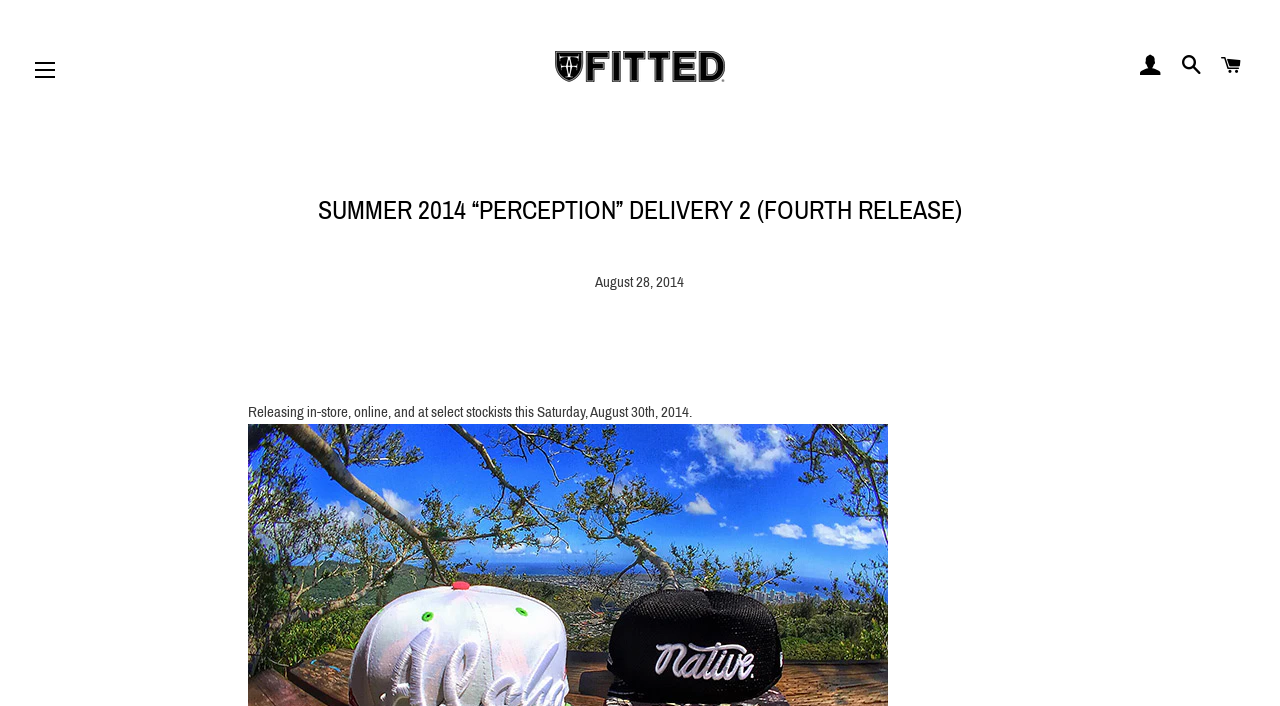Using the description: "parent_node: SITE NAVIGATION", identify the bounding box of the corresponding UI element in the screenshot.

[0.0, 0.0, 1.0, 0.028]